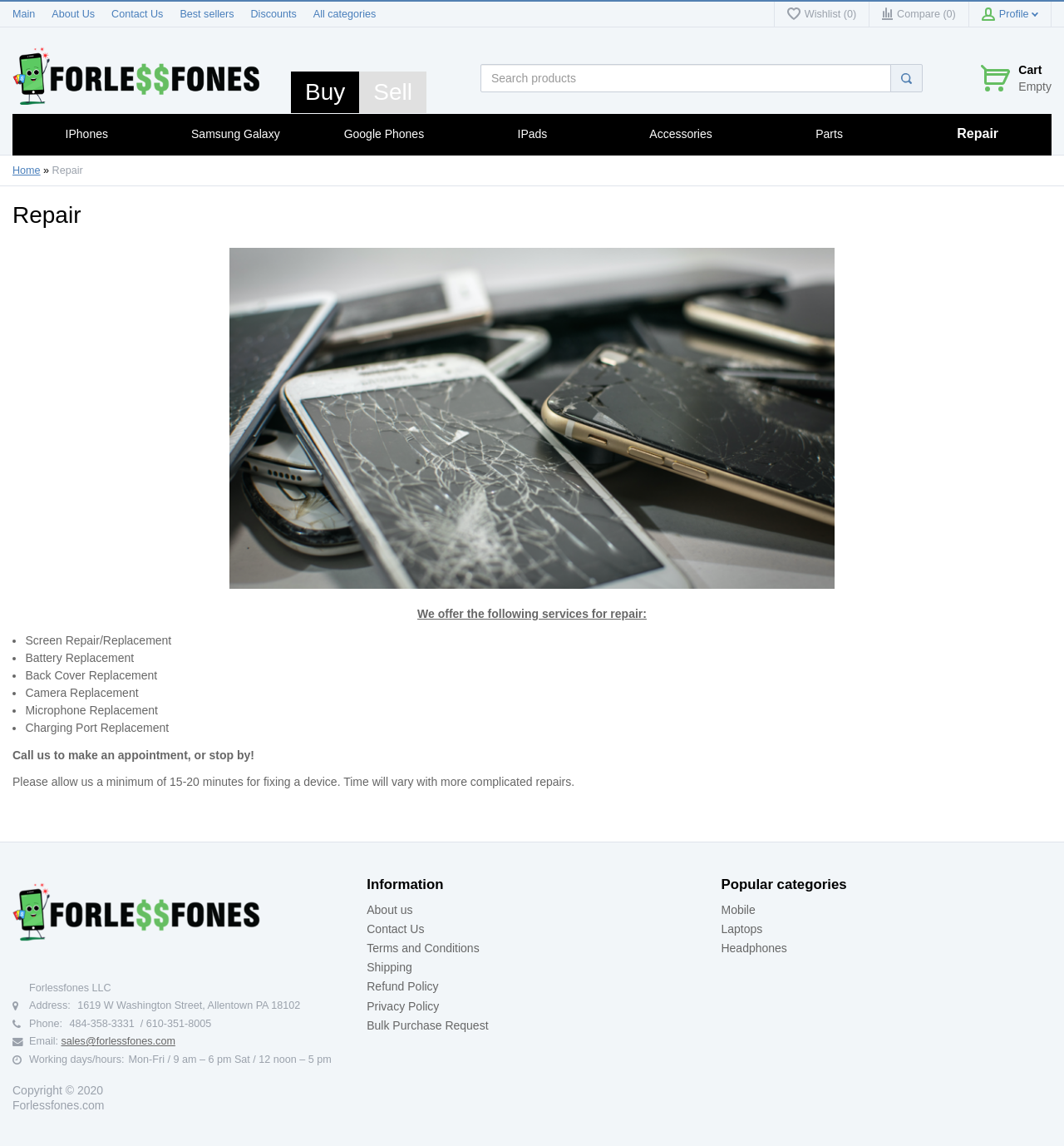Answer the question below in one word or phrase:
What are the working hours of the repair shop?

Mon-Fri 9am-6pm, Sat 12noon-5pm